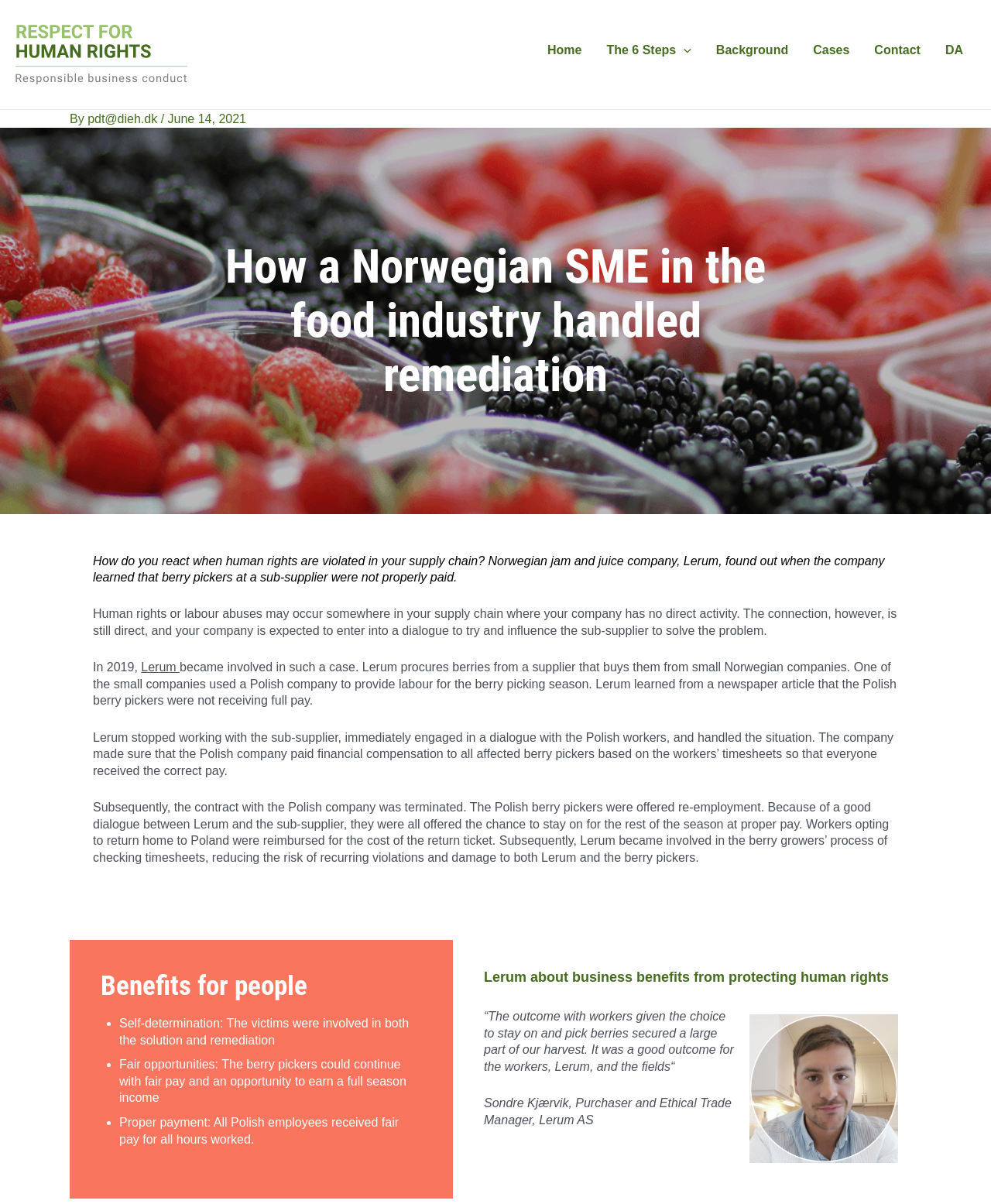Identify and generate the primary title of the webpage.

How a Norwegian SME in the food industry handled remediation